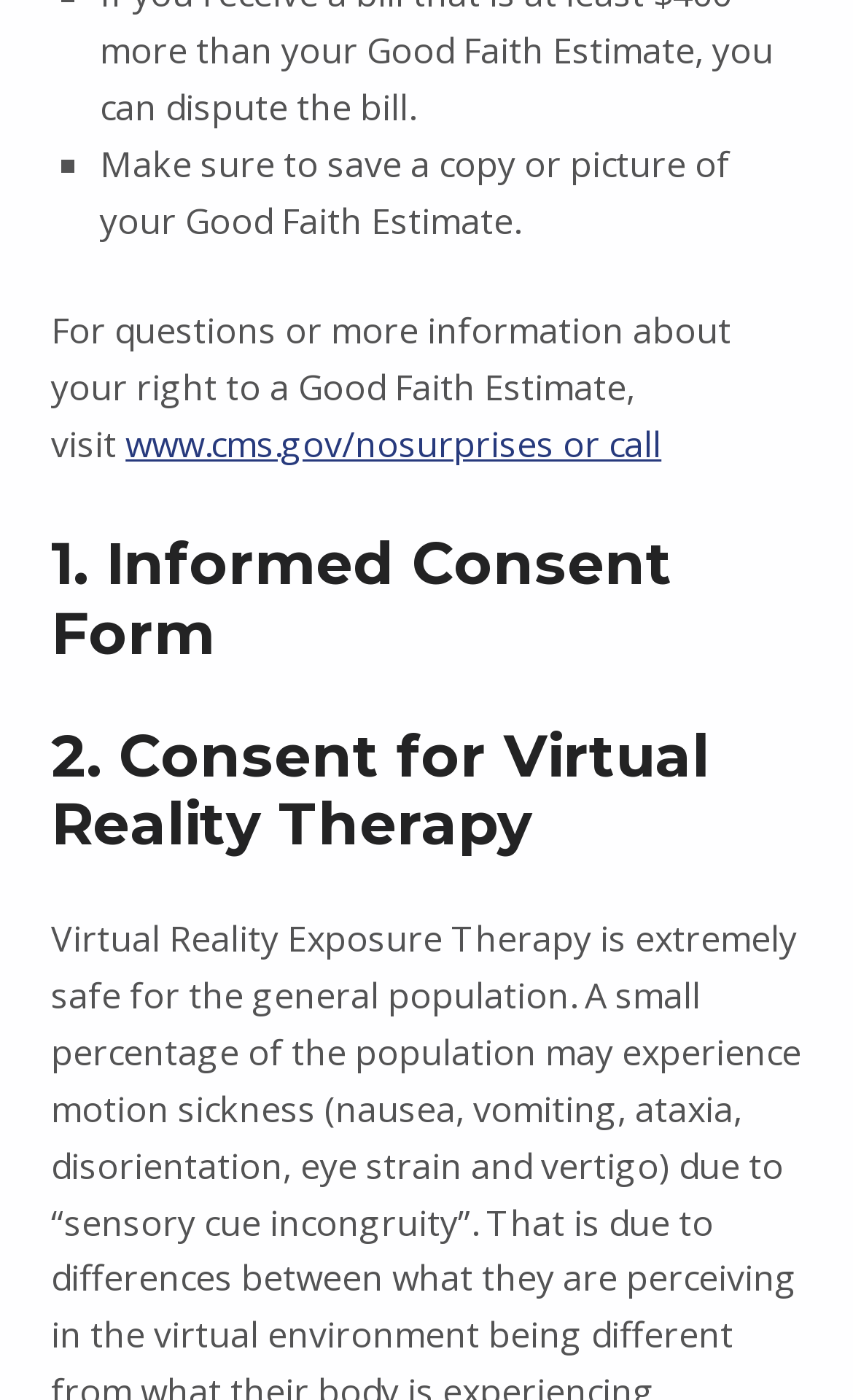Given the description of the UI element: "Informed Consent Form", predict the bounding box coordinates in the form of [left, top, right, bottom], with each value being a float between 0 and 1.

[0.06, 0.377, 0.788, 0.478]